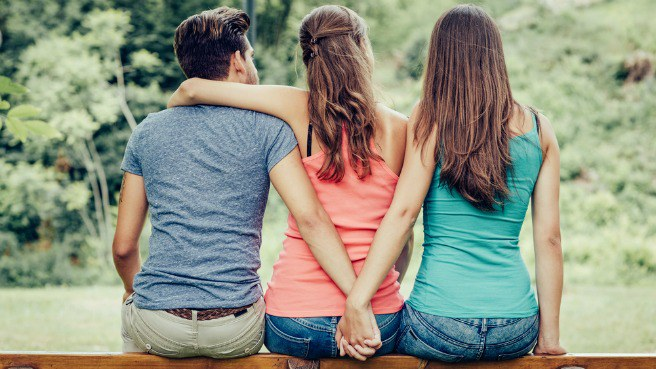Please answer the following question using a single word or phrase: 
How many individuals are seated on the bench?

Three